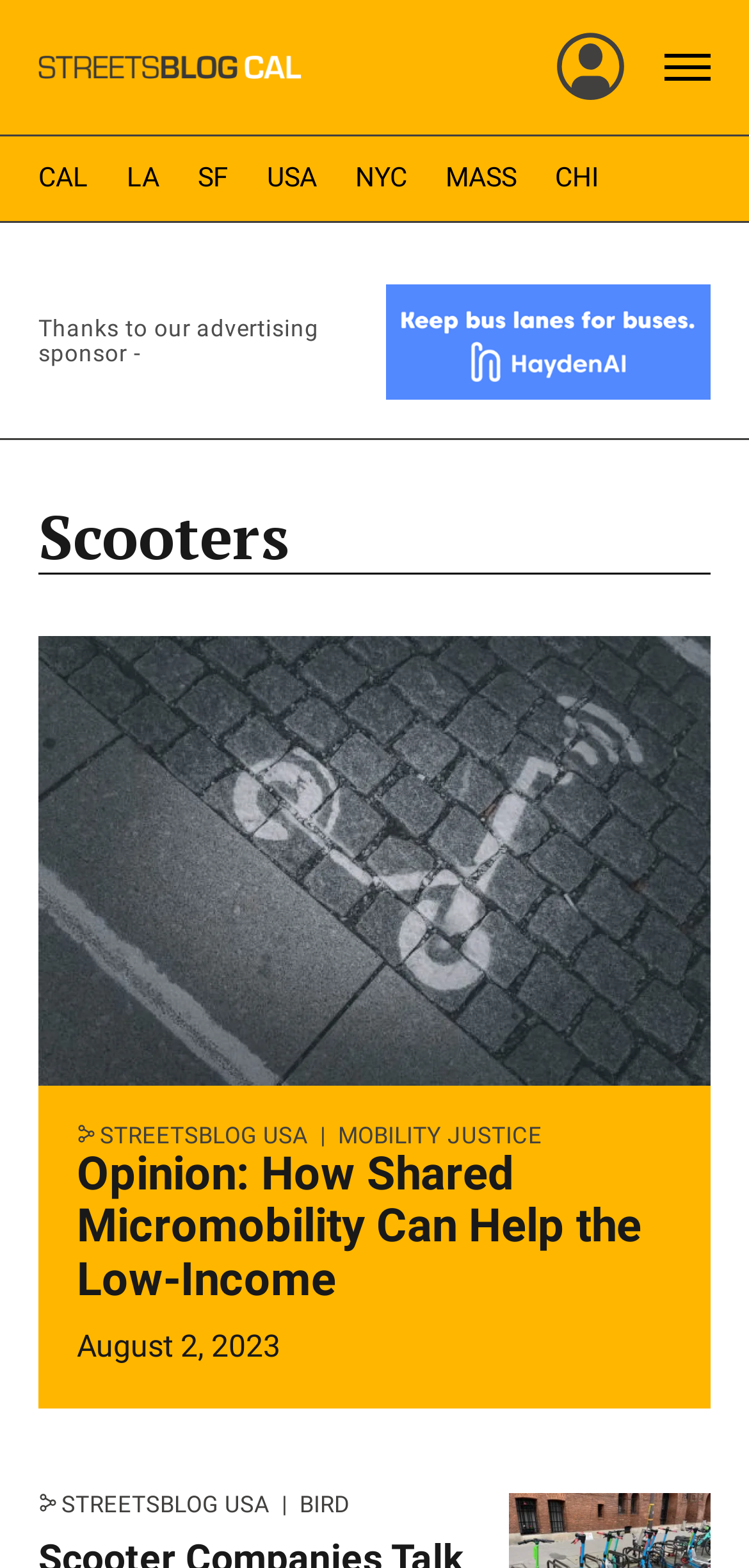Identify the bounding box for the UI element that is described as follows: "Mobility Justice".

[0.412, 0.716, 0.724, 0.733]